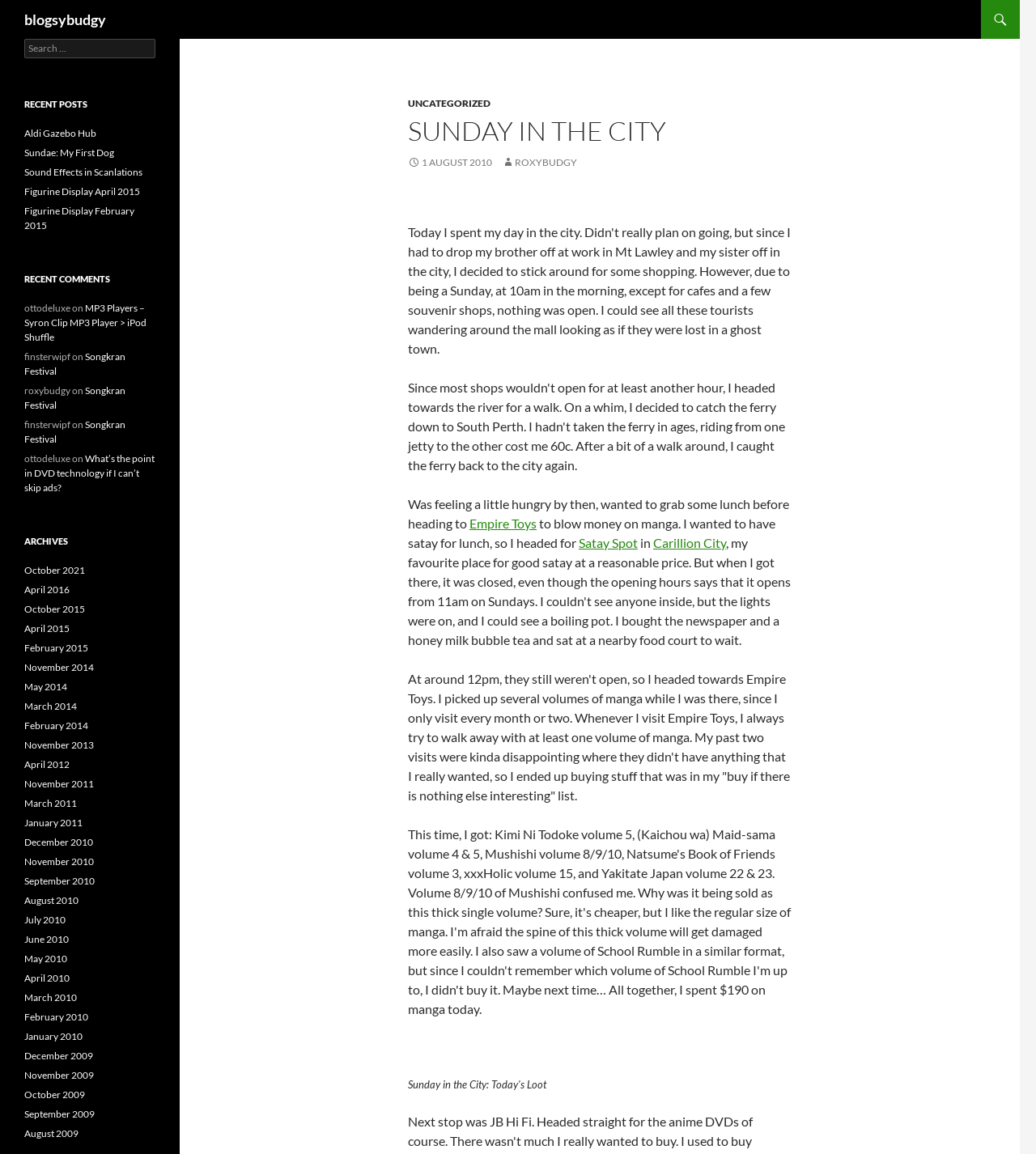What is the author planning to buy at Empire Toys?
Please respond to the question with as much detail as possible.

According to the text, the author is planning to buy manga at Empire Toys, as stated in the sentence 'I always try to walk away with at least one volume of manga'.